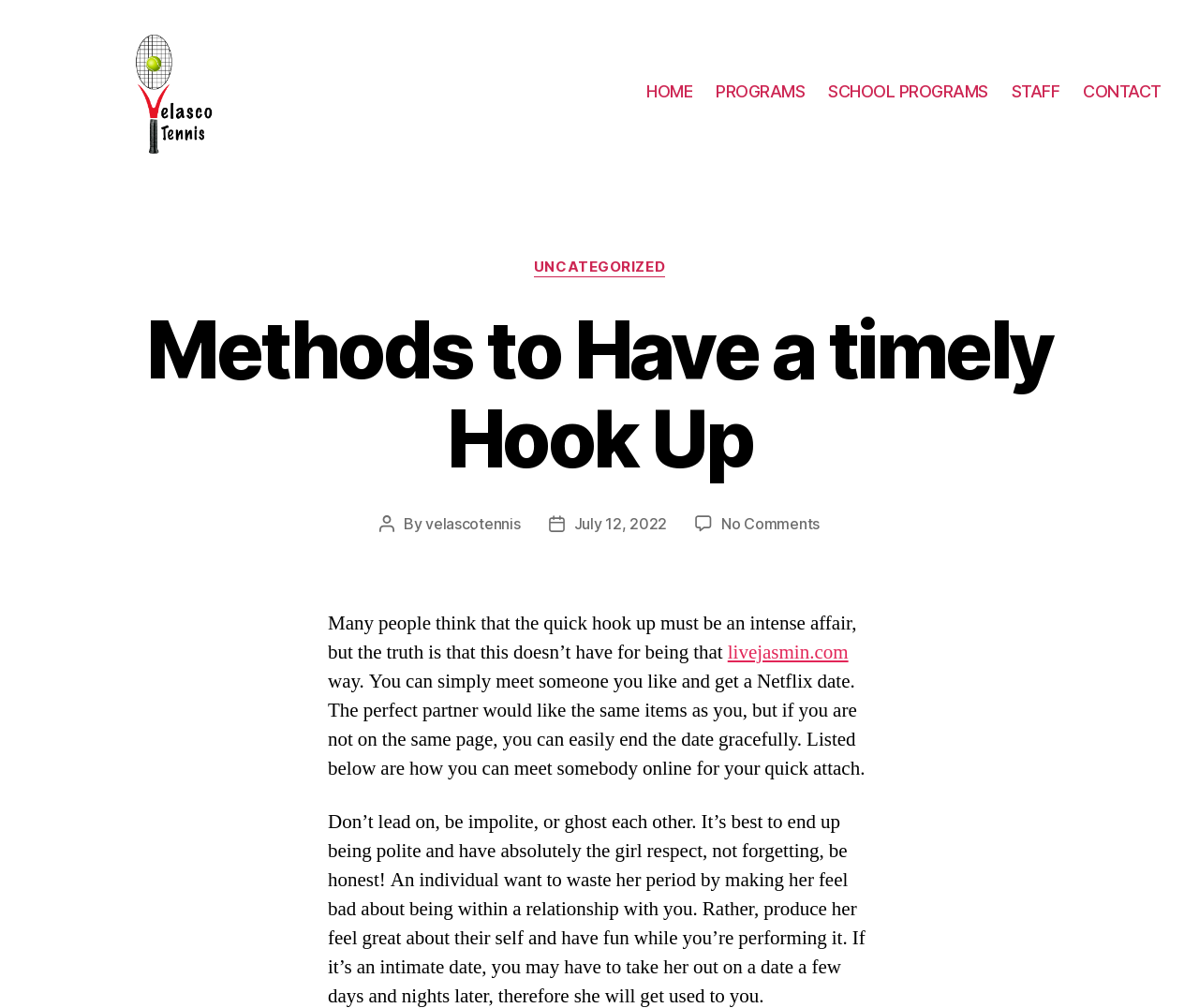Show me the bounding box coordinates of the clickable region to achieve the task as per the instruction: "visit livejasmin.com".

[0.607, 0.635, 0.708, 0.66]